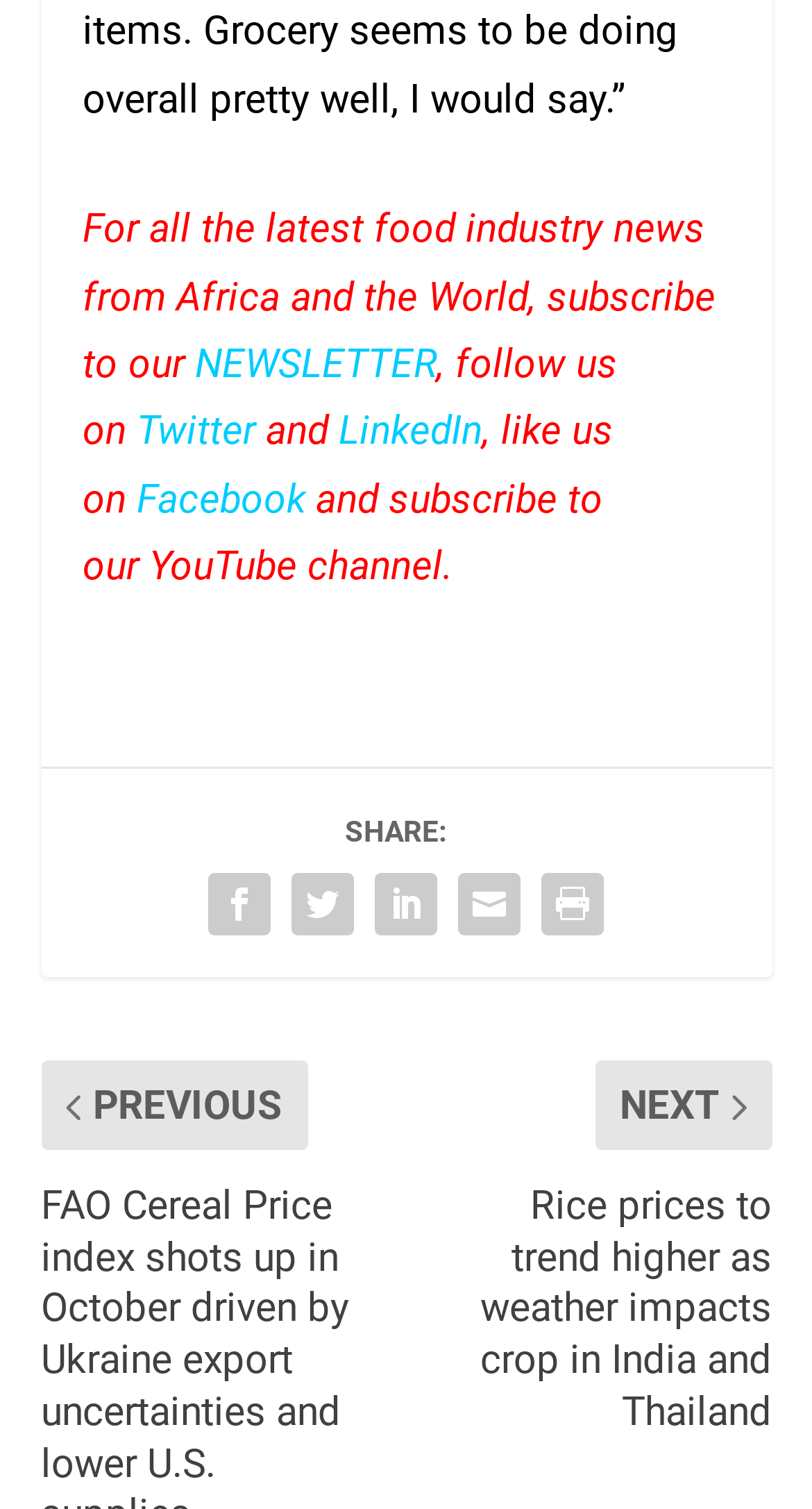Give a concise answer of one word or phrase to the question: 
What can you subscribe to for the latest food industry news?

NEWSLETTER